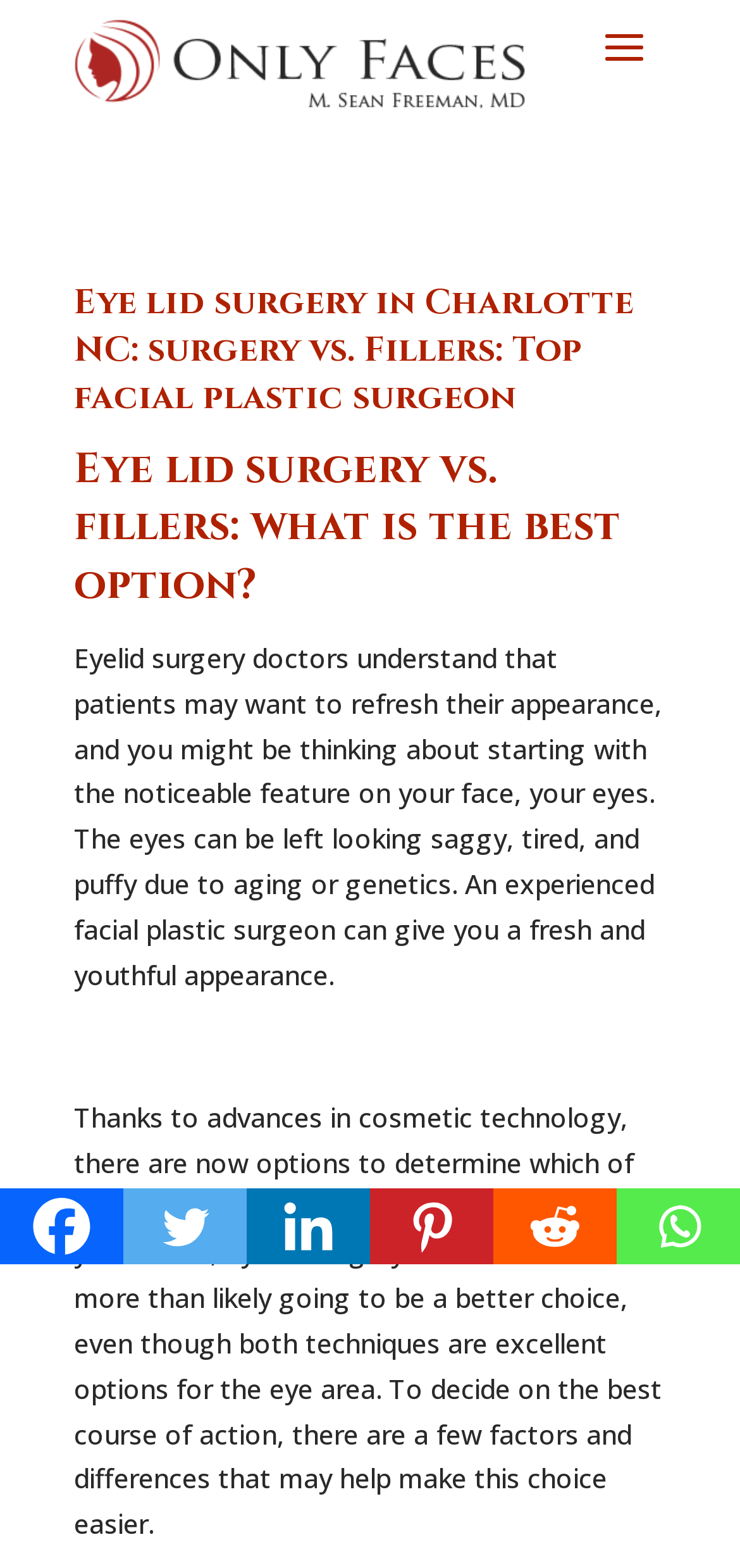Create a detailed summary of the webpage's content and design.

The webpage is about eye lid surgery and fillers, specifically discussing the differences between the two and which option is best. At the top, there is a link to an unknown destination. Below it, there is a main heading that reads "Eye lid surgery in Charlotte NC: surgery vs. Fillers: Top facial plastic surgeon". 

Underneath the main heading, there is a subheading that asks "Eye lid surgery vs. fillers: what is the best option?". Following this subheading, there is a block of text that explains the benefits of eye lid surgery, stating that it can give a fresh and youthful appearance to the eyes. 

After a short paragraph break, there is another block of text that discusses the options of eye lid surgery and fillers, explaining that both are excellent options for the eye area, but there are factors to consider when deciding which one is best. 

At the bottom of the page, there are five social media links, arranged horizontally from left to right, for Facebook, Twitter, Linkedin, Pinterest, and Reddit, as well as Whatsapp.